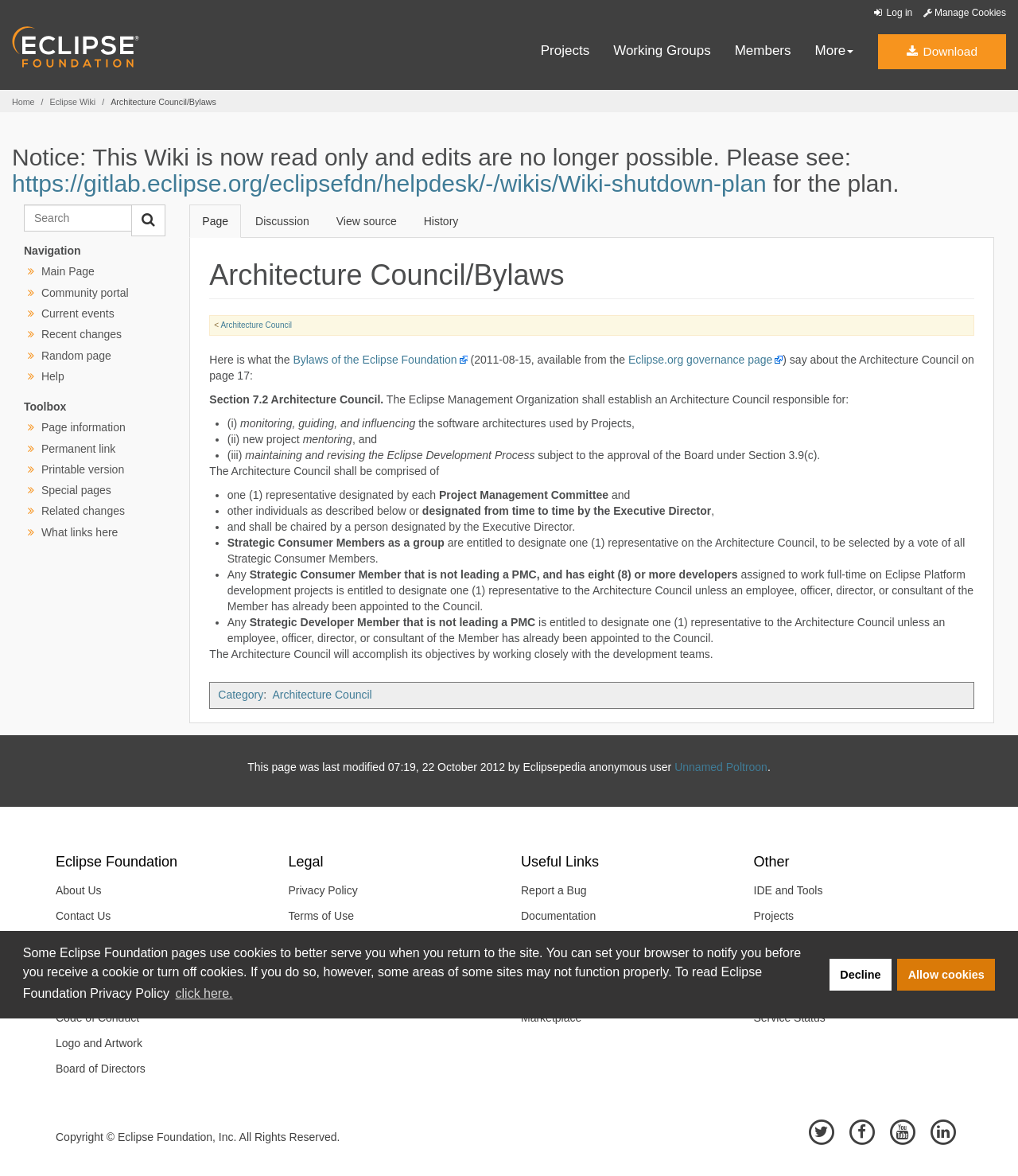Identify the coordinates of the bounding box for the element described below: "Eclipse.org governance page". Return the coordinates as four float numbers between 0 and 1: [left, top, right, bottom].

[0.617, 0.301, 0.769, 0.311]